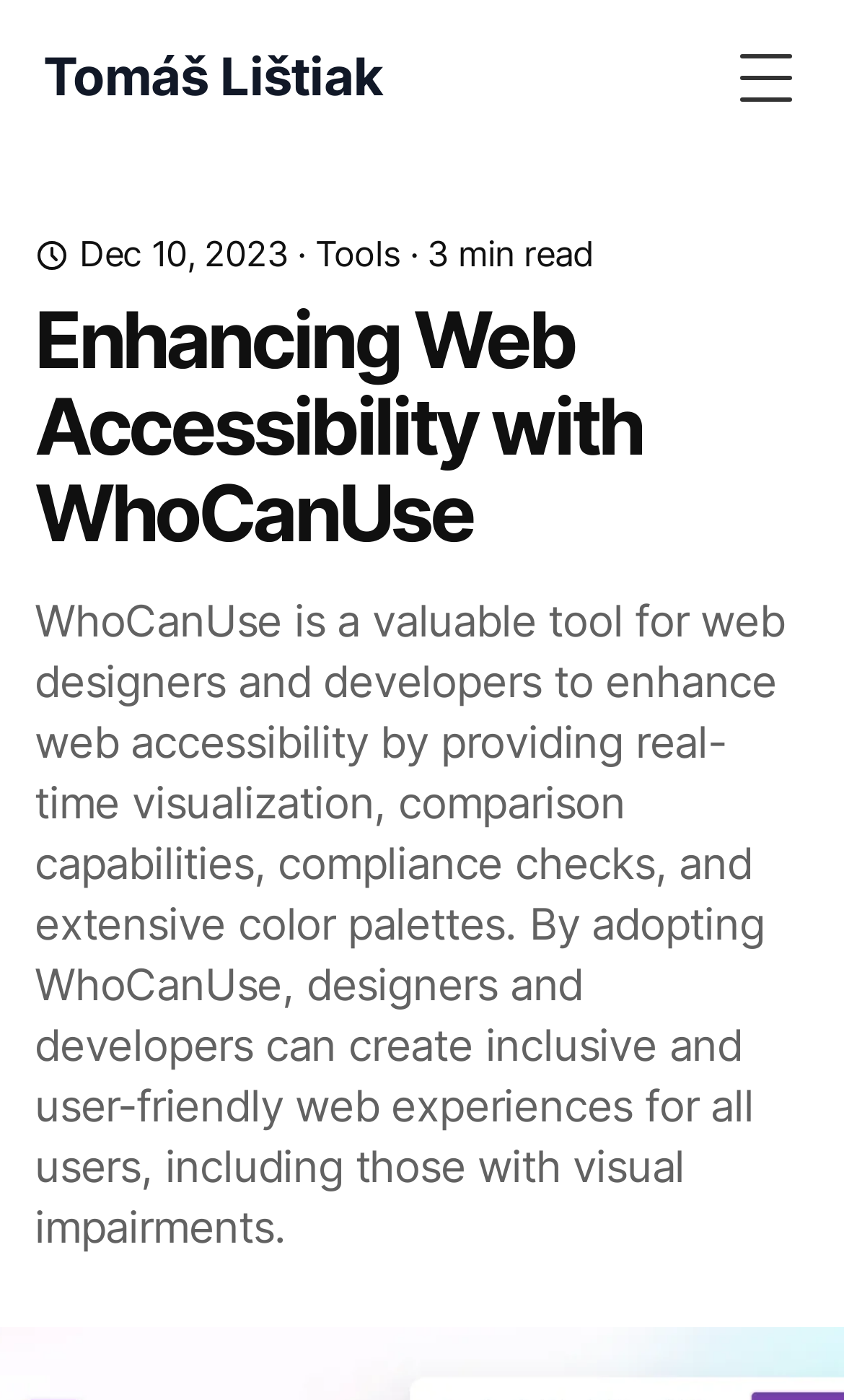How long does it take to read the article?
Examine the screenshot and reply with a single word or phrase.

3 min